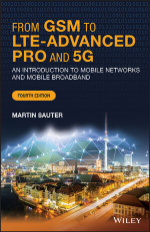Who is the author of the book? Based on the image, give a response in one word or a short phrase.

Martin Sauter